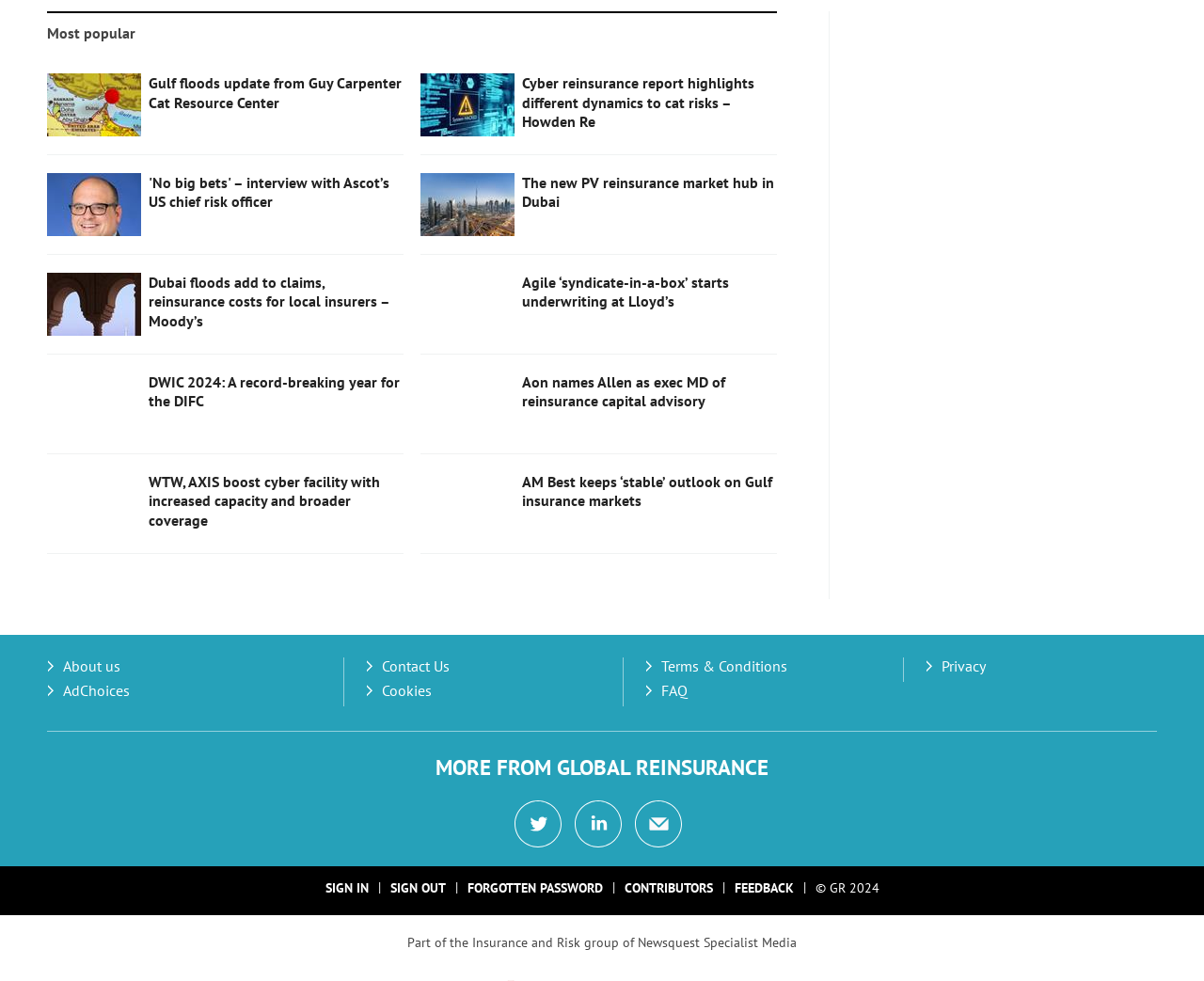Find and indicate the bounding box coordinates of the region you should select to follow the given instruction: "Click on the 'Most popular' tab".

[0.039, 0.014, 0.342, 0.056]